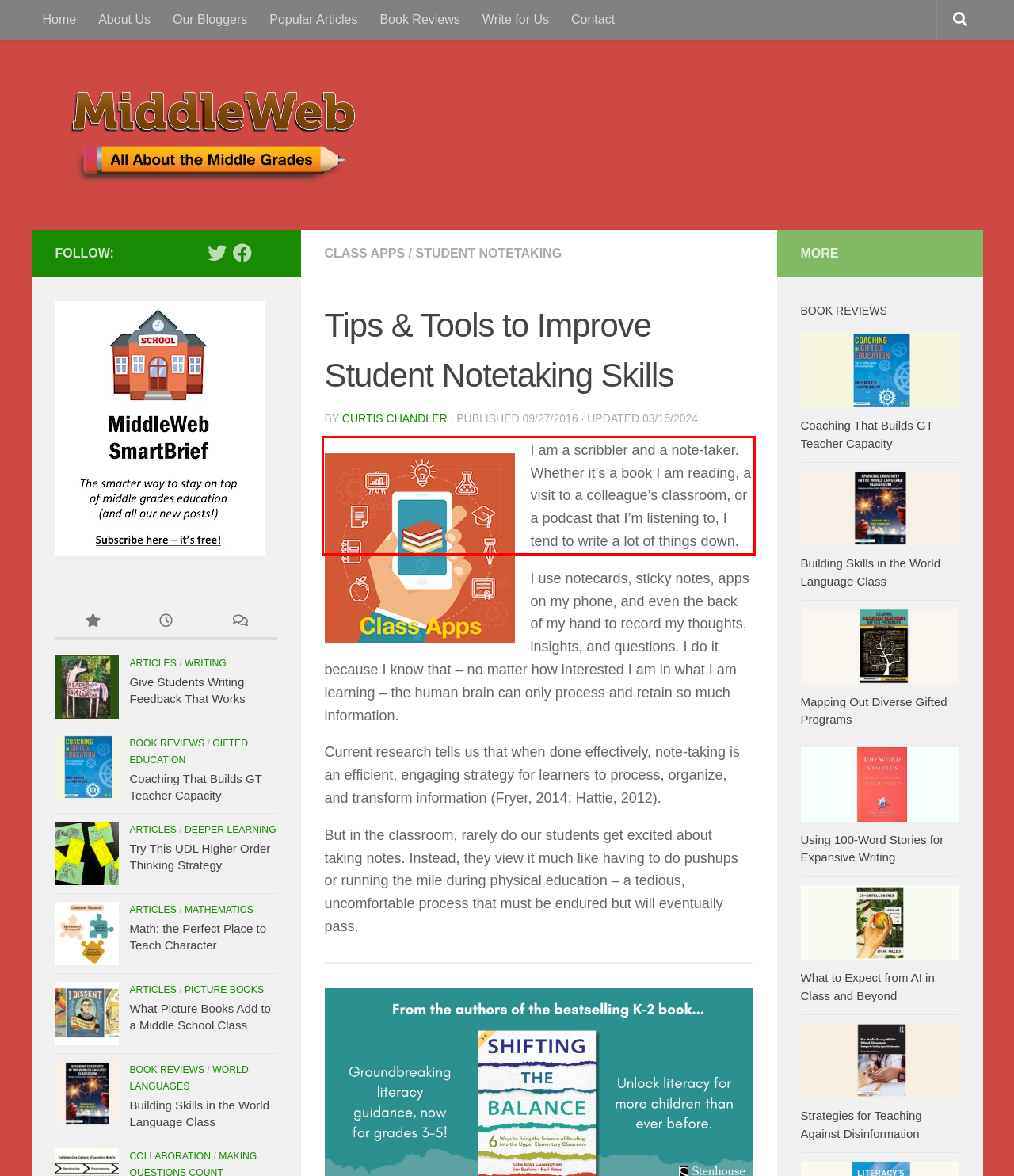Please identify the text within the red rectangular bounding box in the provided webpage screenshot.

I am a scribbler and a note-taker. Whether it’s a book I am reading, a visit to a colleague’s classroom, or a podcast that I’m listening to, I tend to write a lot of things down.